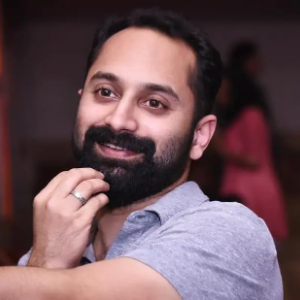Answer the question below with a single word or a brief phrase: 
What type of award has the actor won?

National Film Award